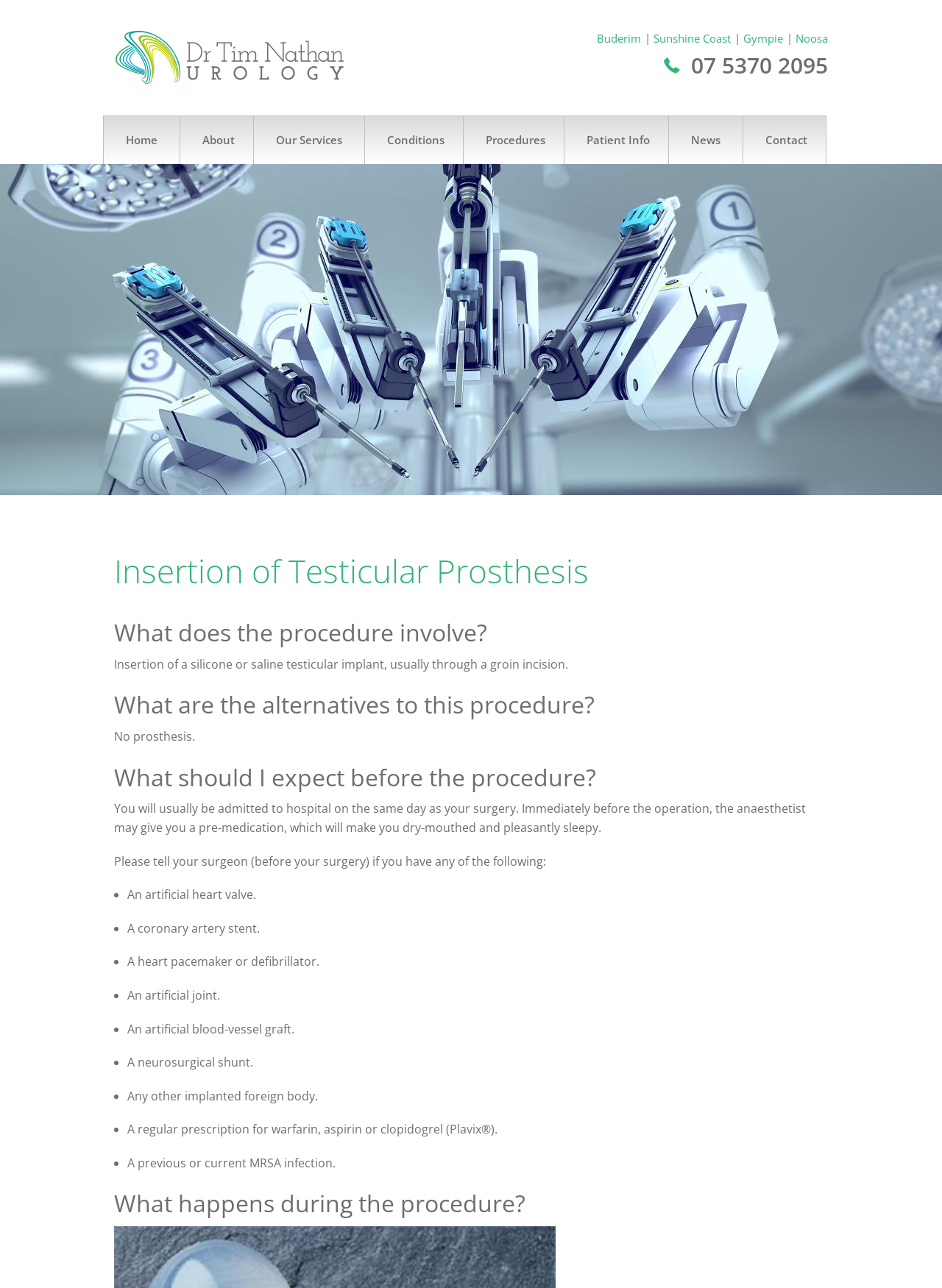Provide the bounding box coordinates of the area you need to click to execute the following instruction: "Click on 'FAQs'".

[0.598, 0.255, 0.778, 0.287]